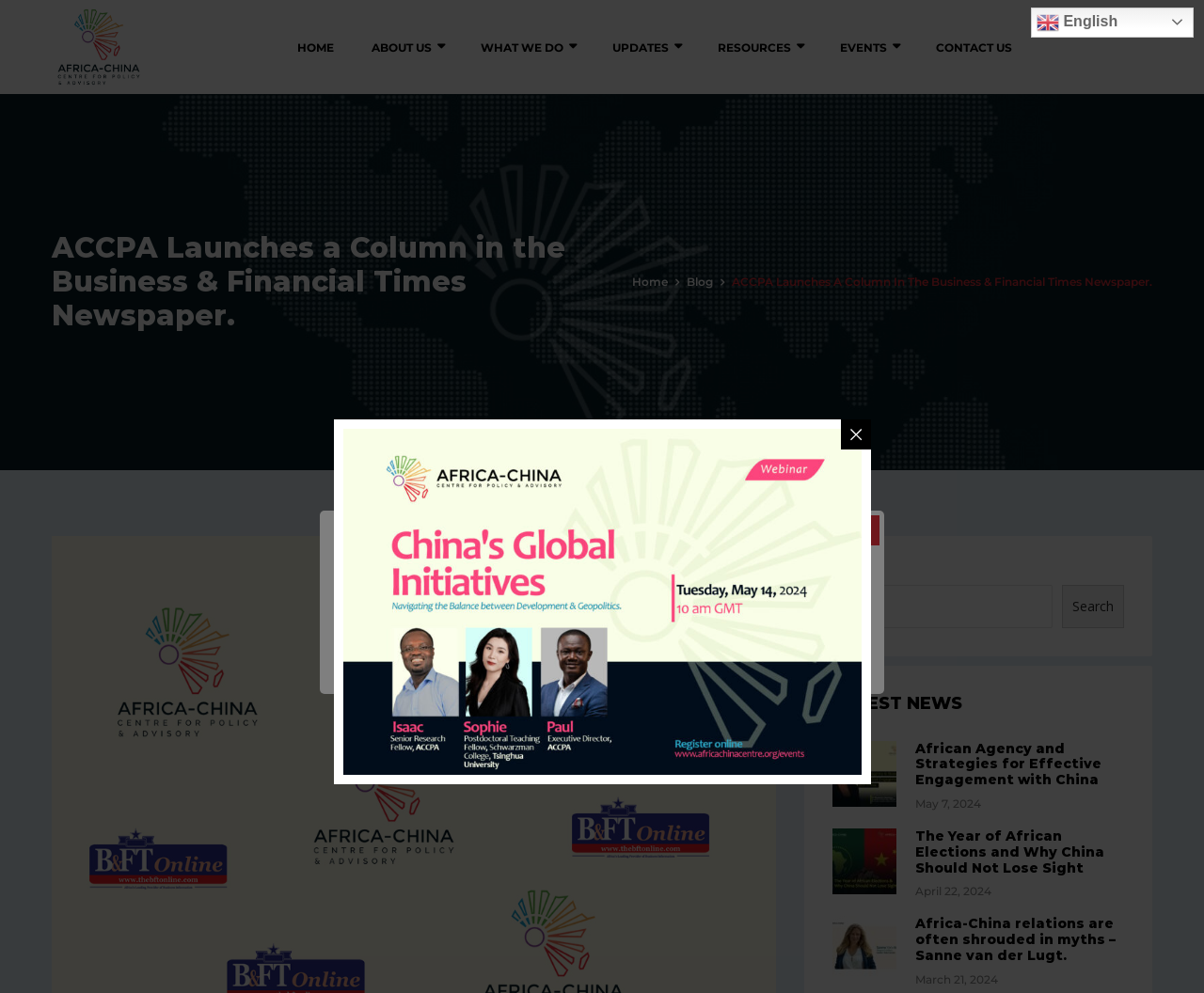Can you specify the bounding box coordinates for the region that should be clicked to fulfill this instruction: "Read the latest news".

[0.691, 0.768, 0.745, 0.786]